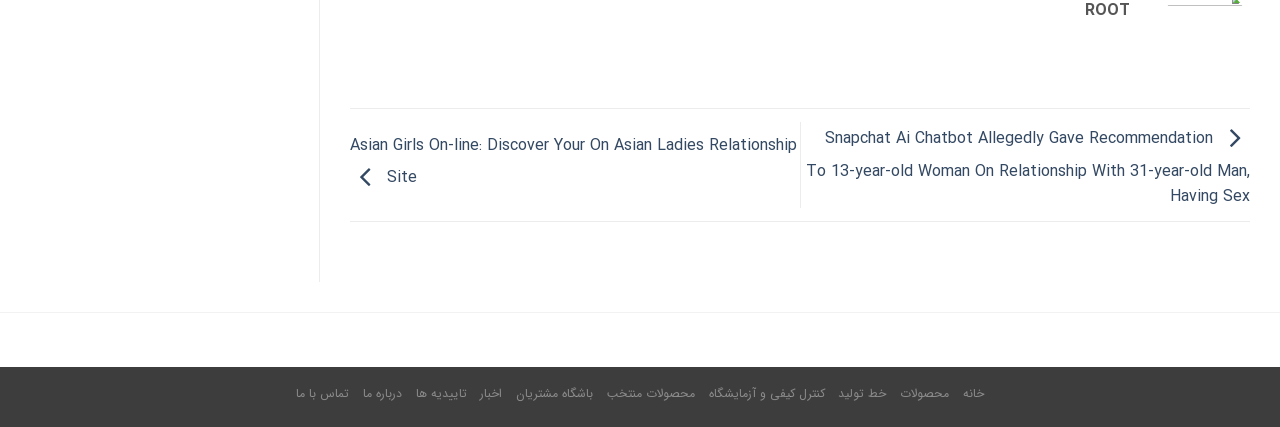Pinpoint the bounding box coordinates of the clickable area necessary to execute the following instruction: "Click on the Snapchat Ai Chatbot news link". The coordinates should be given as four float numbers between 0 and 1, namely [left, top, right, bottom].

[0.63, 0.295, 0.977, 0.49]